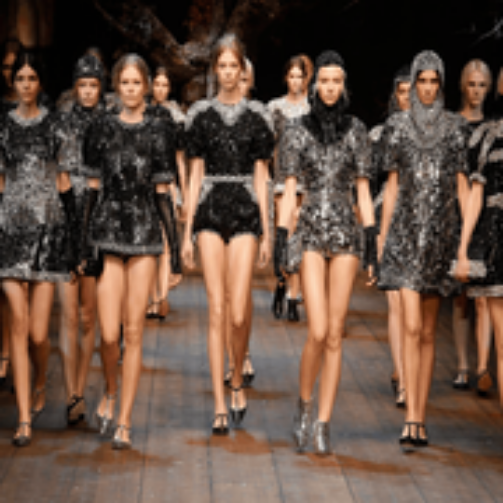What is the atmosphere of the runway environment?
Based on the visual, give a brief answer using one word or a short phrase.

Immersive